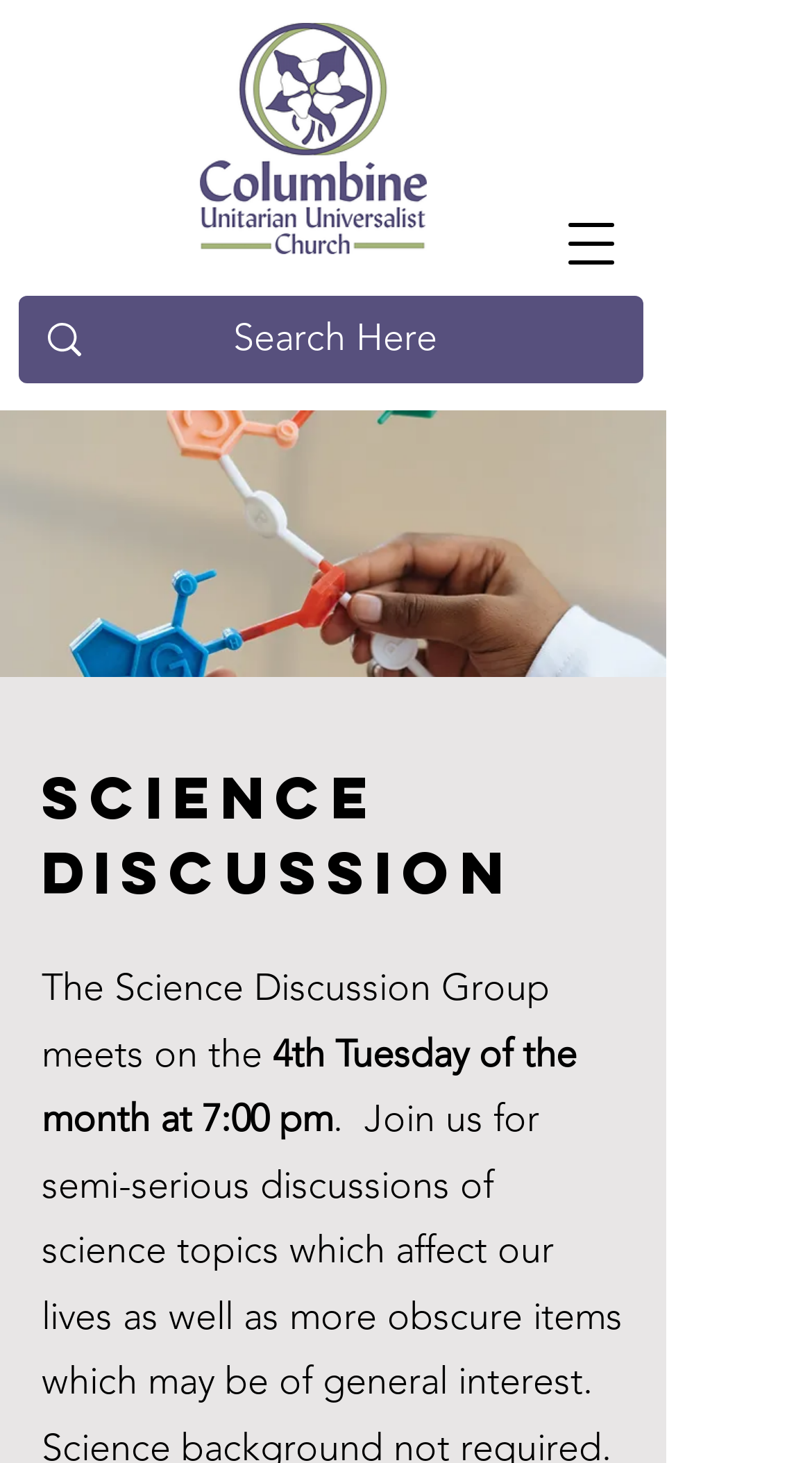Based on the element description, predict the bounding box coordinates (top-left x, top-left y, bottom-right x, bottom-right y) for the UI element in the screenshot: aria-label="Search Here" name="q" placeholder="Search Here"

[0.131, 0.198, 0.695, 0.266]